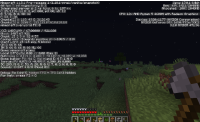Give a detailed account of everything present in the image.

The image depicts a scene from the popular sandbox game Minecraft, showcasing a player's perspective during nighttime gameplay. The interface is cluttered with technical information displayed in a console-style format, revealing various gameplay statistics and commands. In the foreground, the player's hand is seen holding an axe, indicating they are likely engaging in resource gathering or preparation for crafting. The environment features expansive green terrain under a starlit sky, with distant outlines of trees, giving a sense of wilderness and adventure. This moment captures the blend of exploration and survival tactics inherent in Minecraft's gameplay, particularly emphasizing the player's active engagement with the game's mechanics.